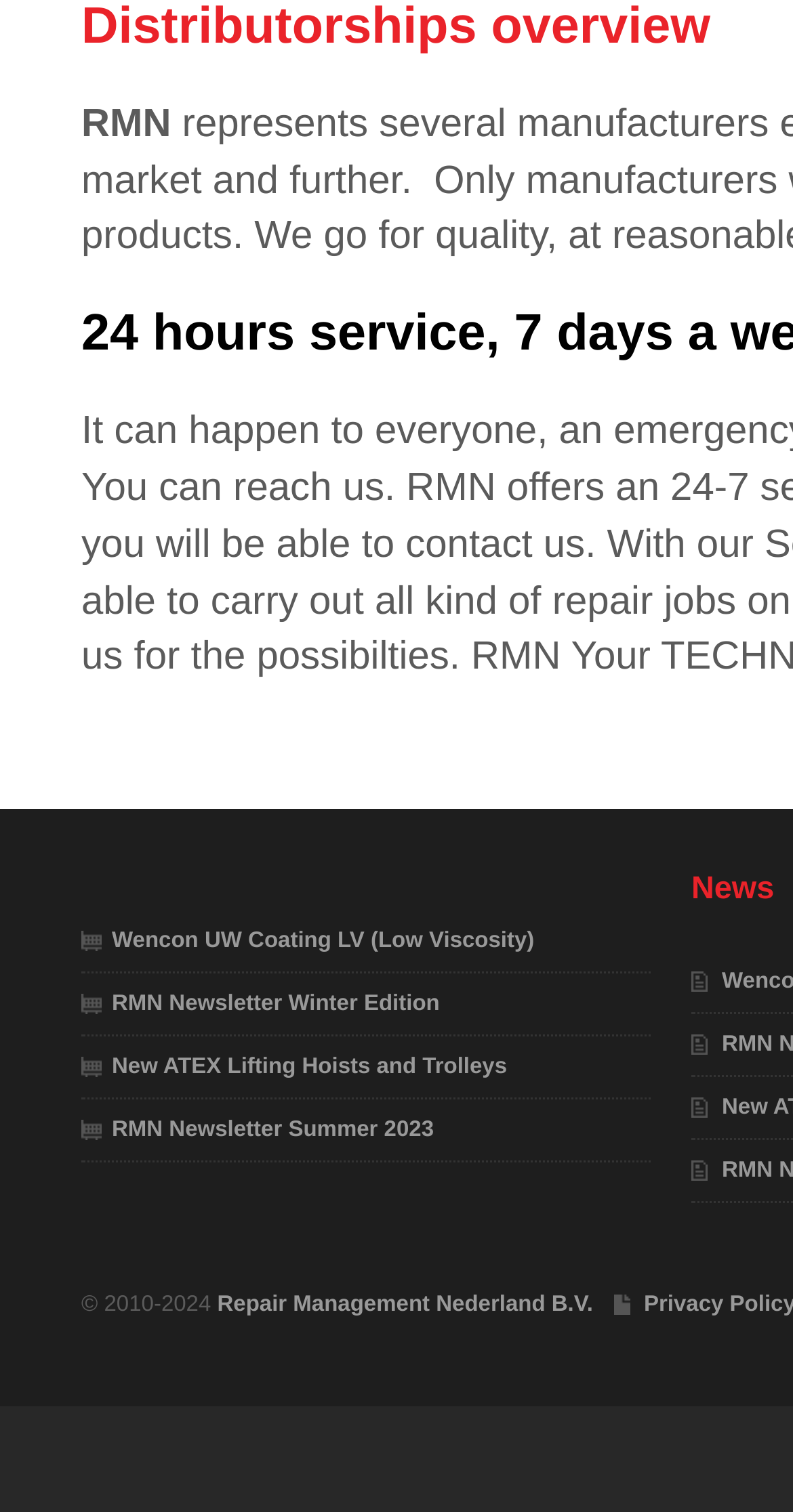What is the topic of the first newsletter?
Provide a short answer using one word or a brief phrase based on the image.

Winter Edition